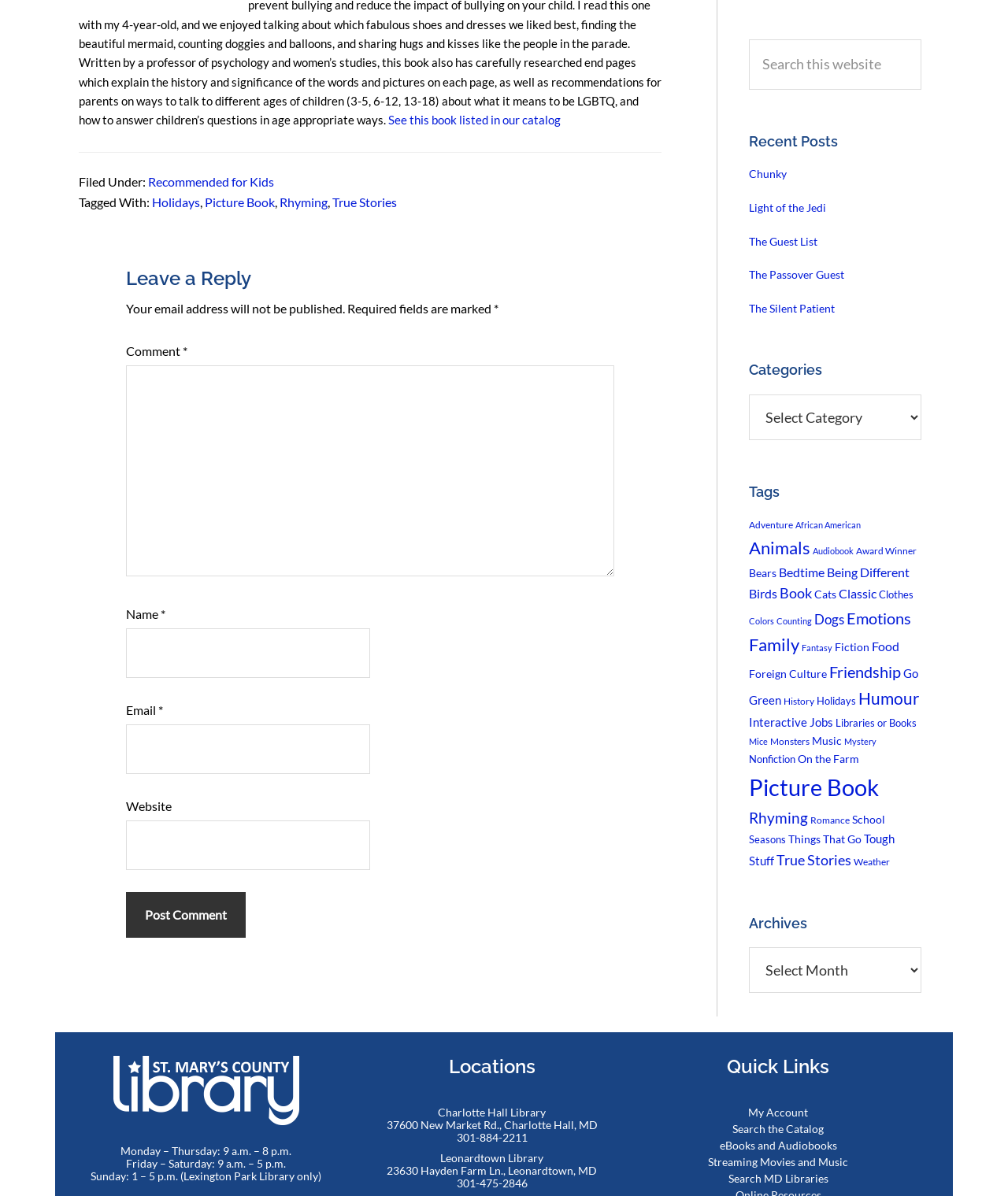Using the element description Fiction, predict the bounding box coordinates for the UI element. Provide the coordinates in (top-left x, top-left y, bottom-right x, bottom-right y) format with values ranging from 0 to 1.

[0.828, 0.536, 0.862, 0.546]